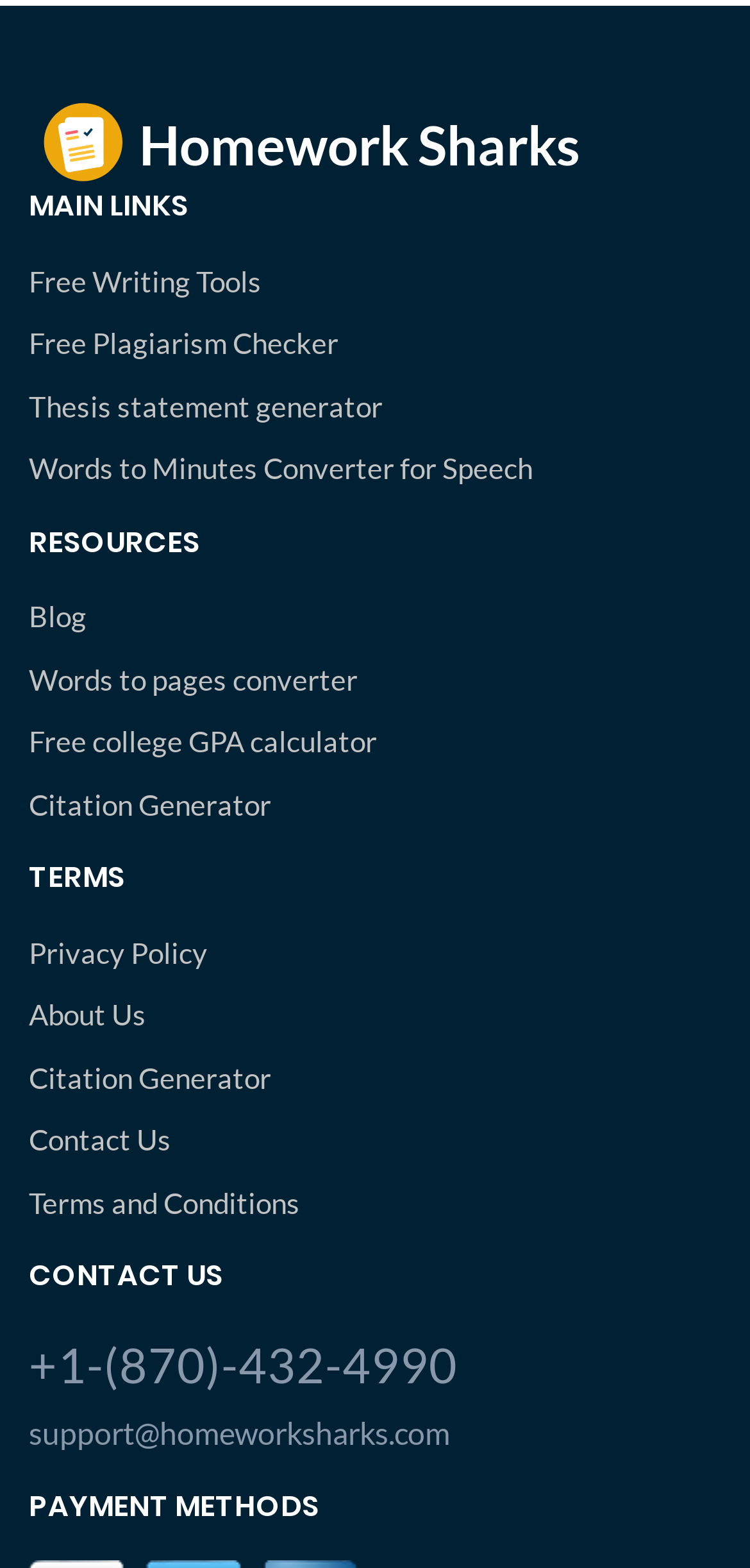Locate the bounding box coordinates of the element that should be clicked to execute the following instruction: "Check the Payment Methods".

[0.038, 0.948, 0.426, 0.973]